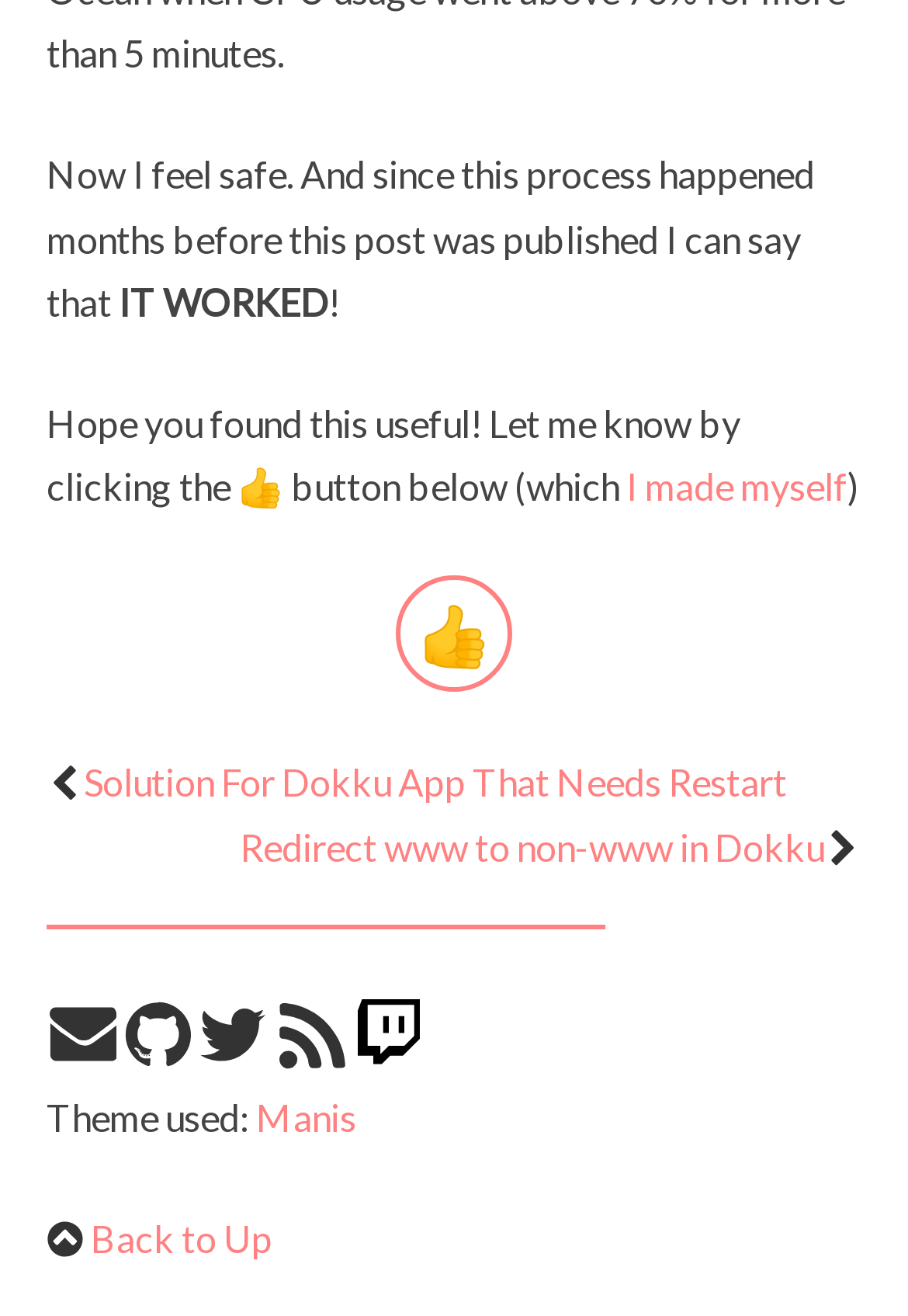What is the theme used in this website?
Using the image, provide a detailed and thorough answer to the question.

I found the theme used in this website by looking at the text 'Theme used:' and the corresponding link 'Manis' below it.